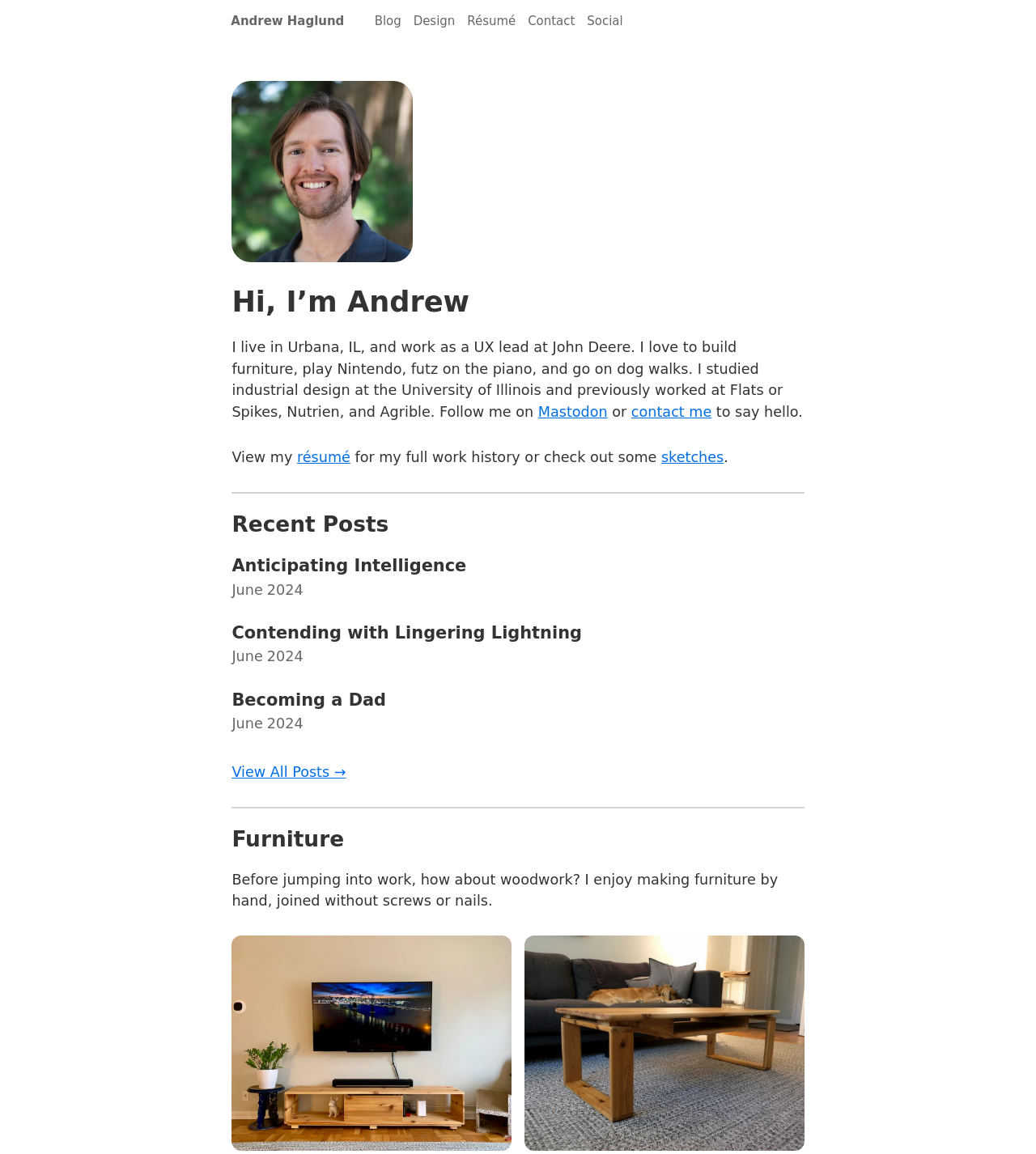Use the details in the image to answer the question thoroughly: 
What is the purpose of the links at the top of the webpage?

The links at the top of the webpage, including 'Blog', 'Design', 'Résumé', 'Contact', and 'Social', serve as a navigation menu, allowing users to access different sections of the webpage or external links related to Andrew Haglund's work and personal life.